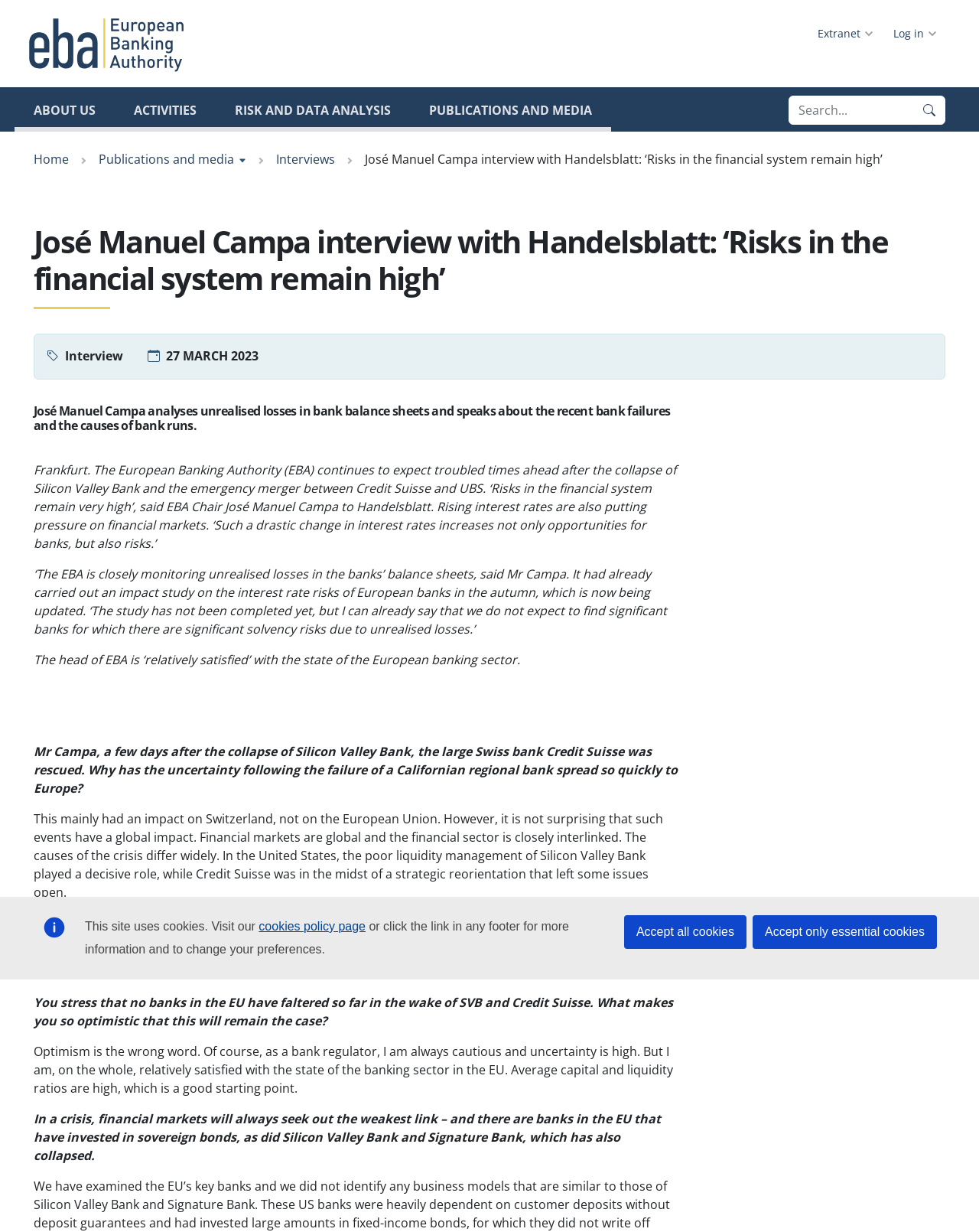Determine the bounding box coordinates of the UI element that matches the following description: "aria-label="Search" value="Search"". The coordinates should be four float numbers between 0 and 1 in the format [left, top, right, bottom].

[0.933, 0.078, 0.966, 0.101]